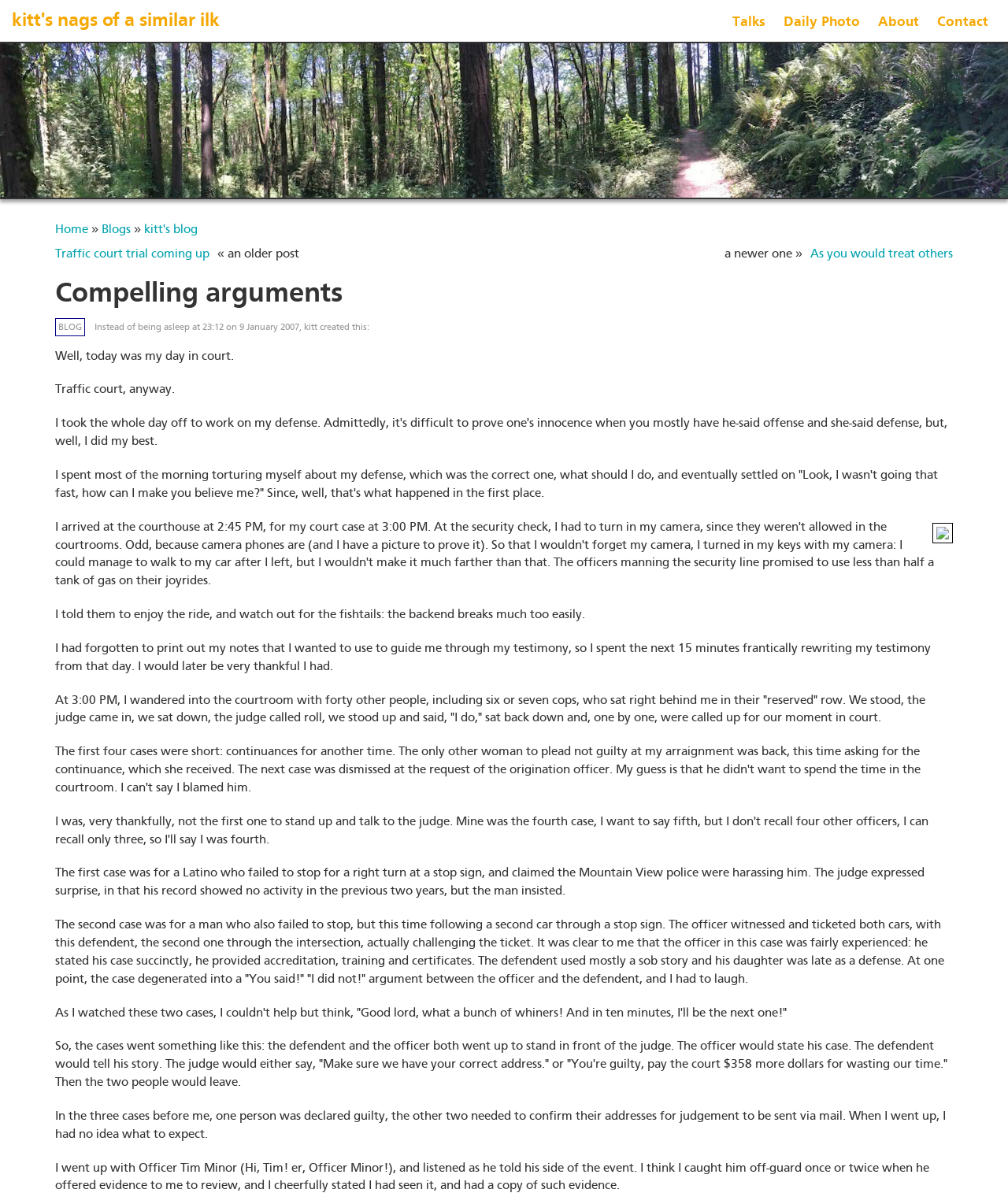Based on the element description: "kitt's blog", identify the UI element and provide its bounding box coordinates. Use four float numbers between 0 and 1, [left, top, right, bottom].

[0.143, 0.186, 0.196, 0.196]